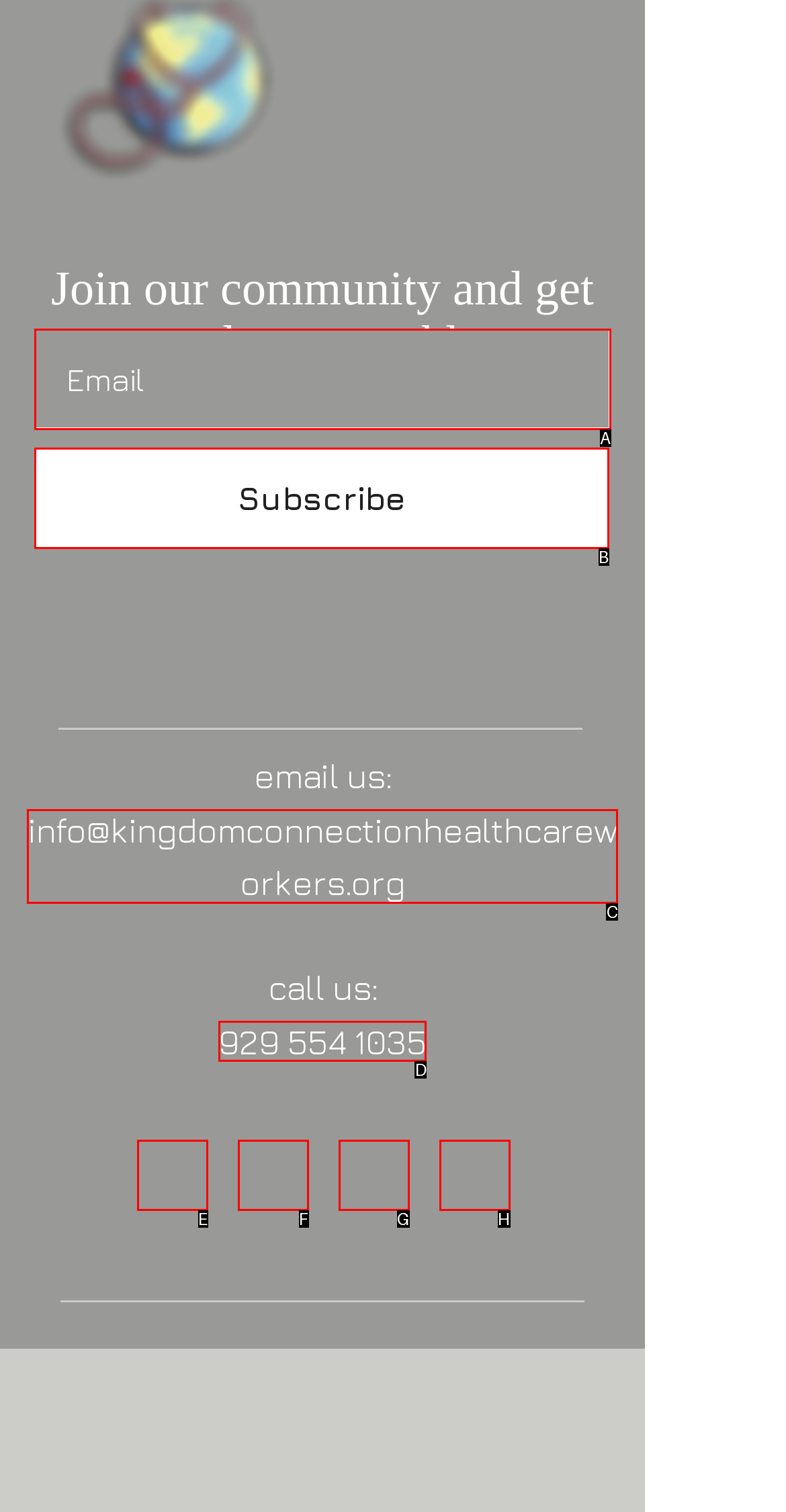Which HTML element matches the description: Subscribe the best? Answer directly with the letter of the chosen option.

B